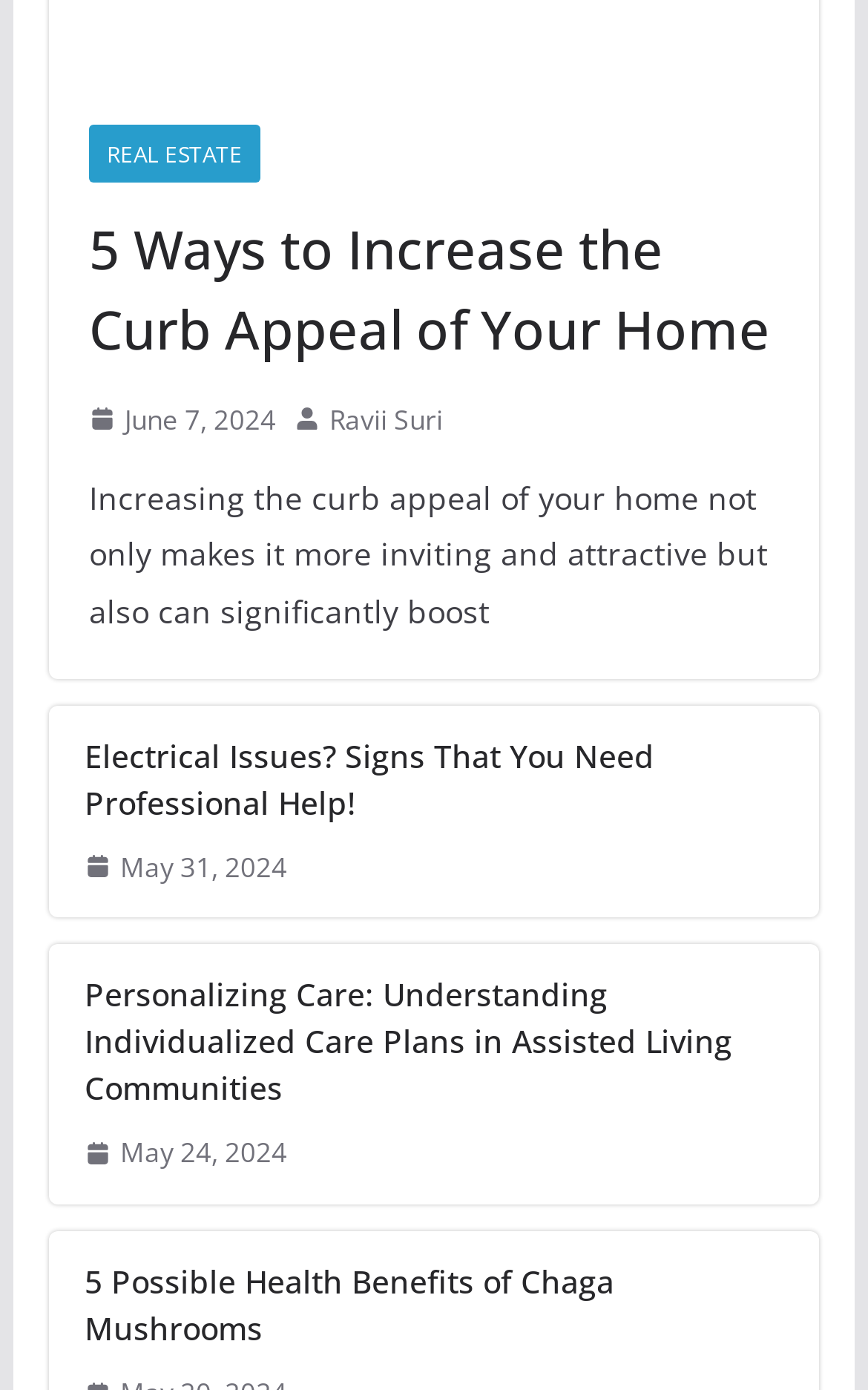Locate the bounding box of the UI element described by: "Ravii Suri" in the given webpage screenshot.

[0.379, 0.284, 0.51, 0.319]